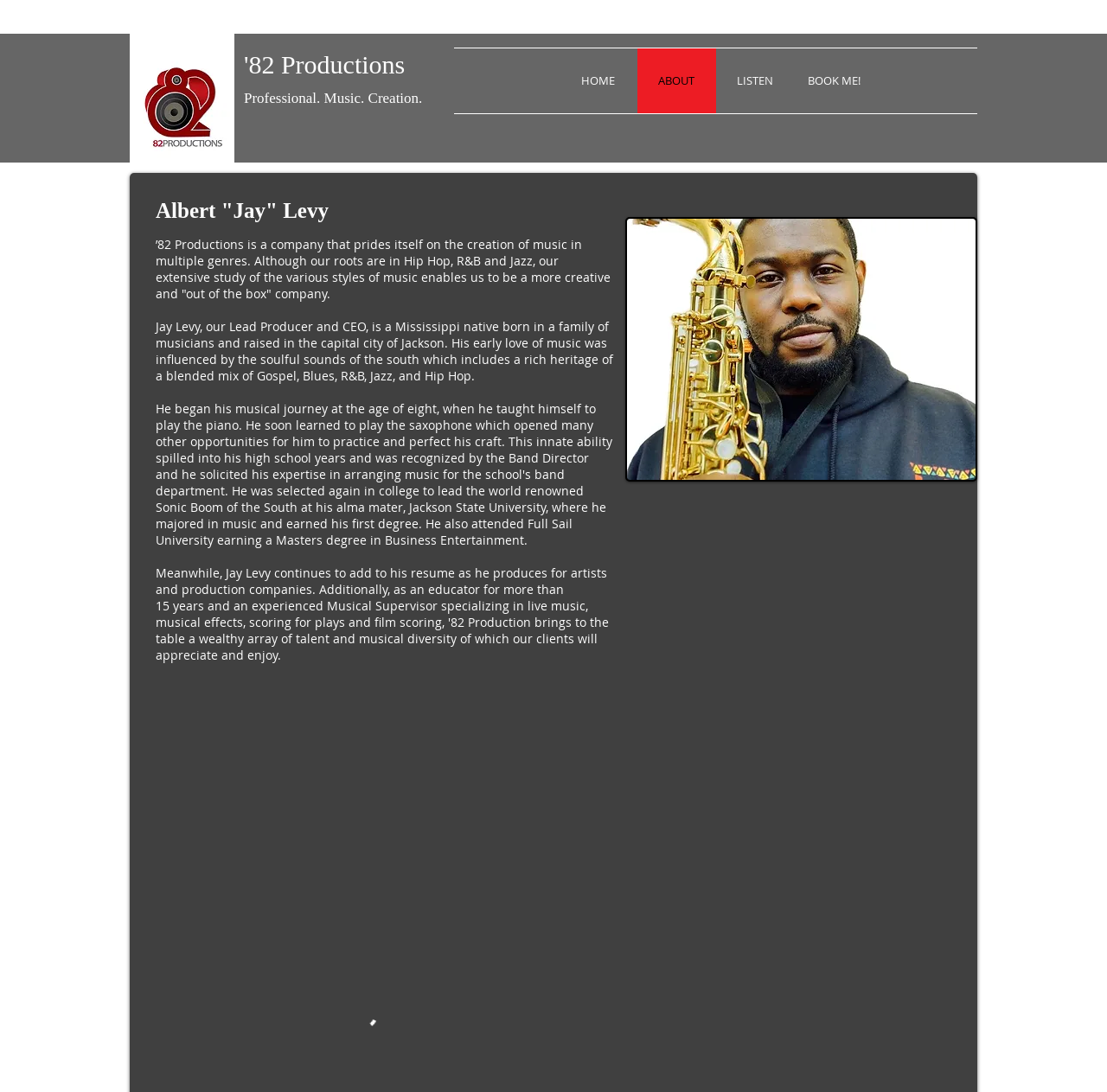Respond to the following query with just one word or a short phrase: 
What is the location of Jay Levy's birthplace?

Jackson, Mississippi